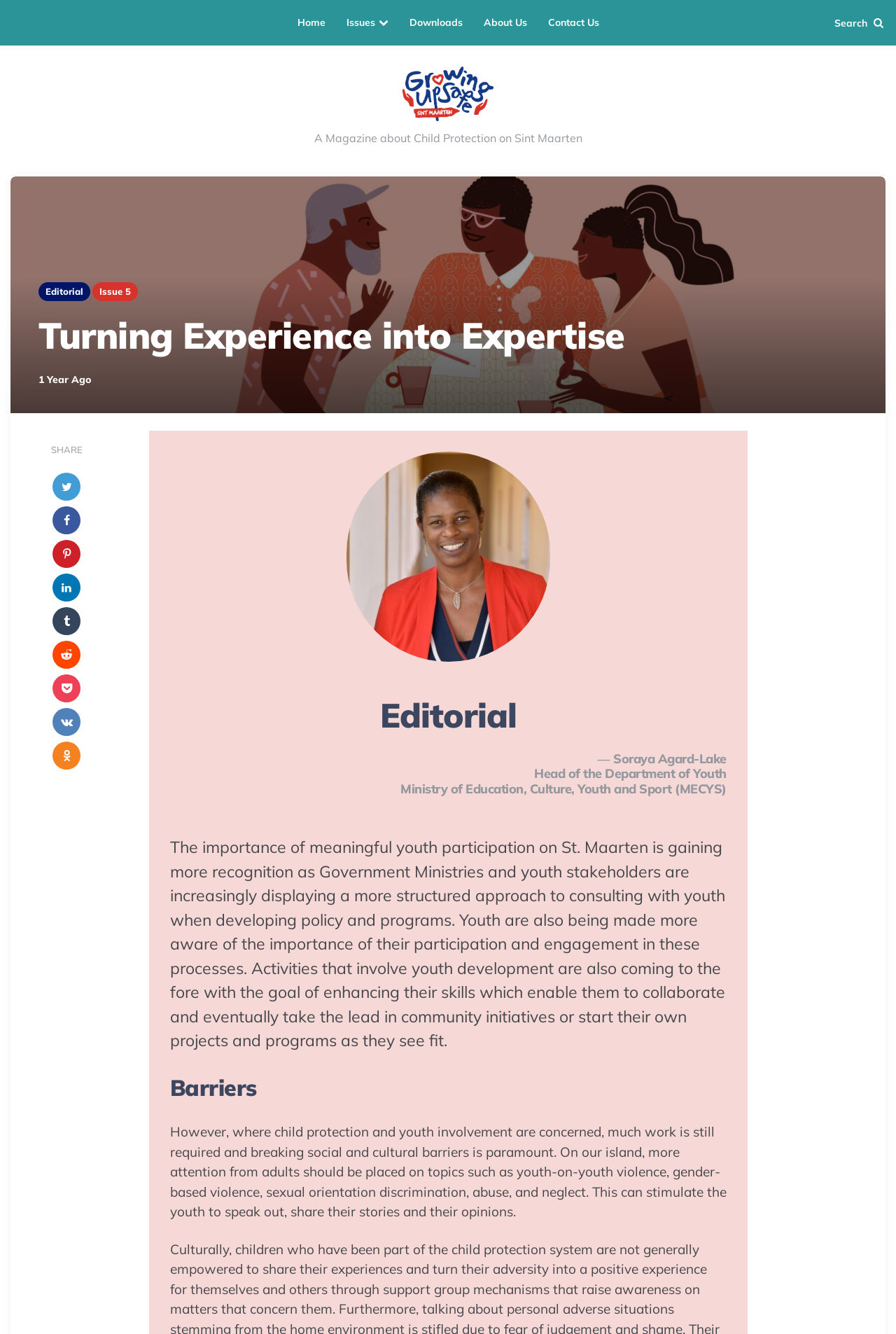Use a single word or phrase to answer the question:
What is the role of Soraya Agard-Lake?

Head of the Department of Youth